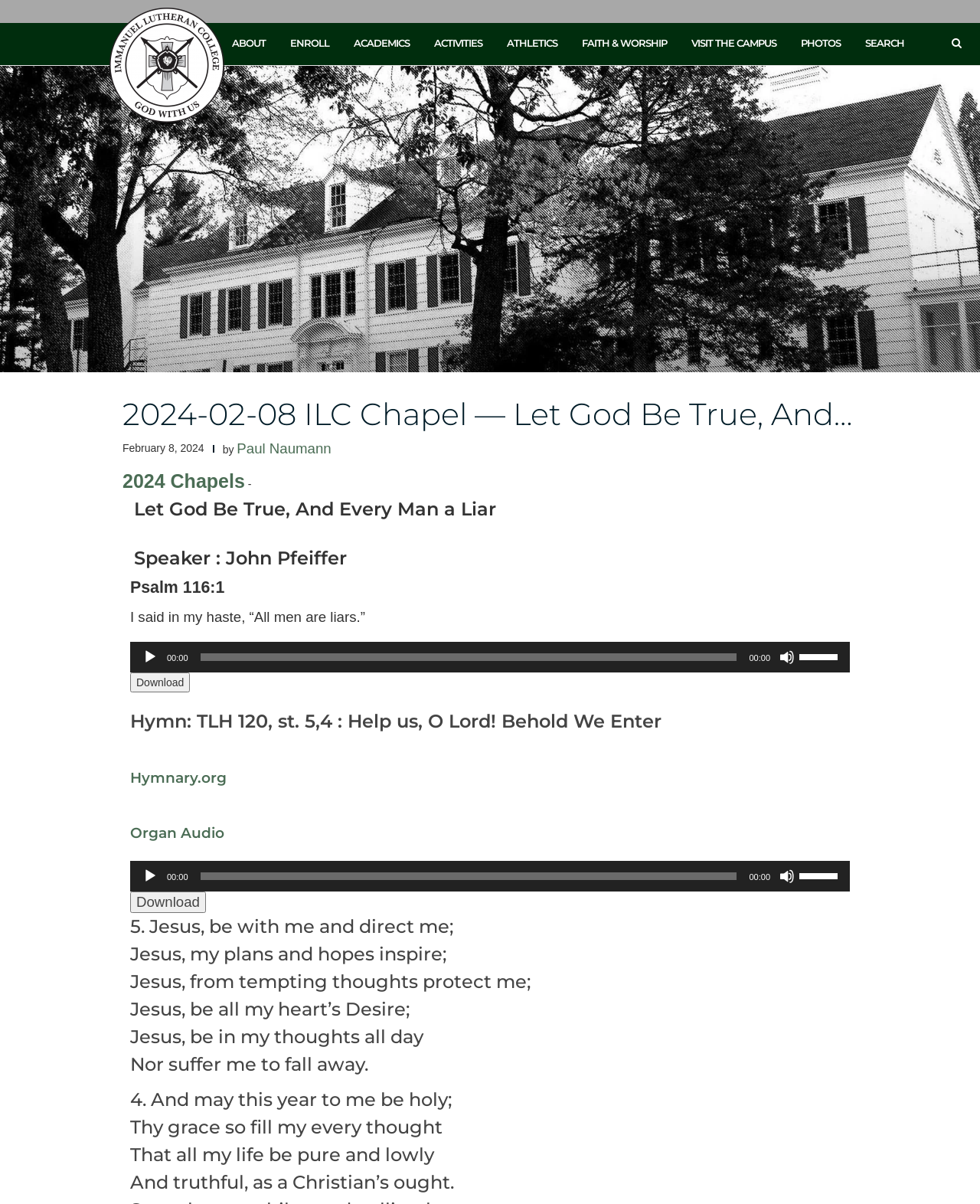Given the element description "Faith & Worship", identify the bounding box of the corresponding UI element.

[0.594, 0.031, 0.68, 0.066]